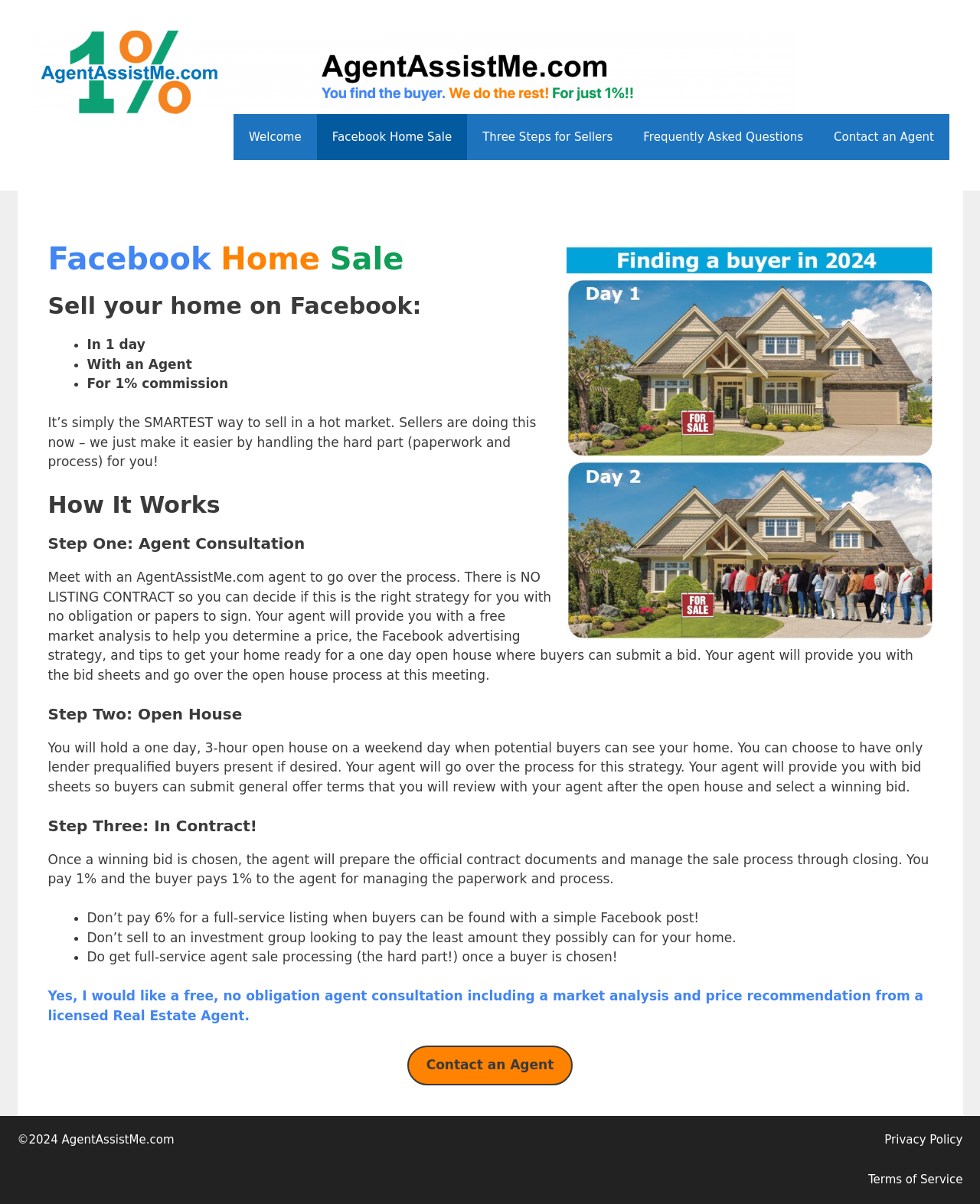What is the name of the website?
Answer the question with as much detail as possible.

The name of the website can be found in the banner section at the top of the webpage, where it says 'AgentAssistMe.com'.